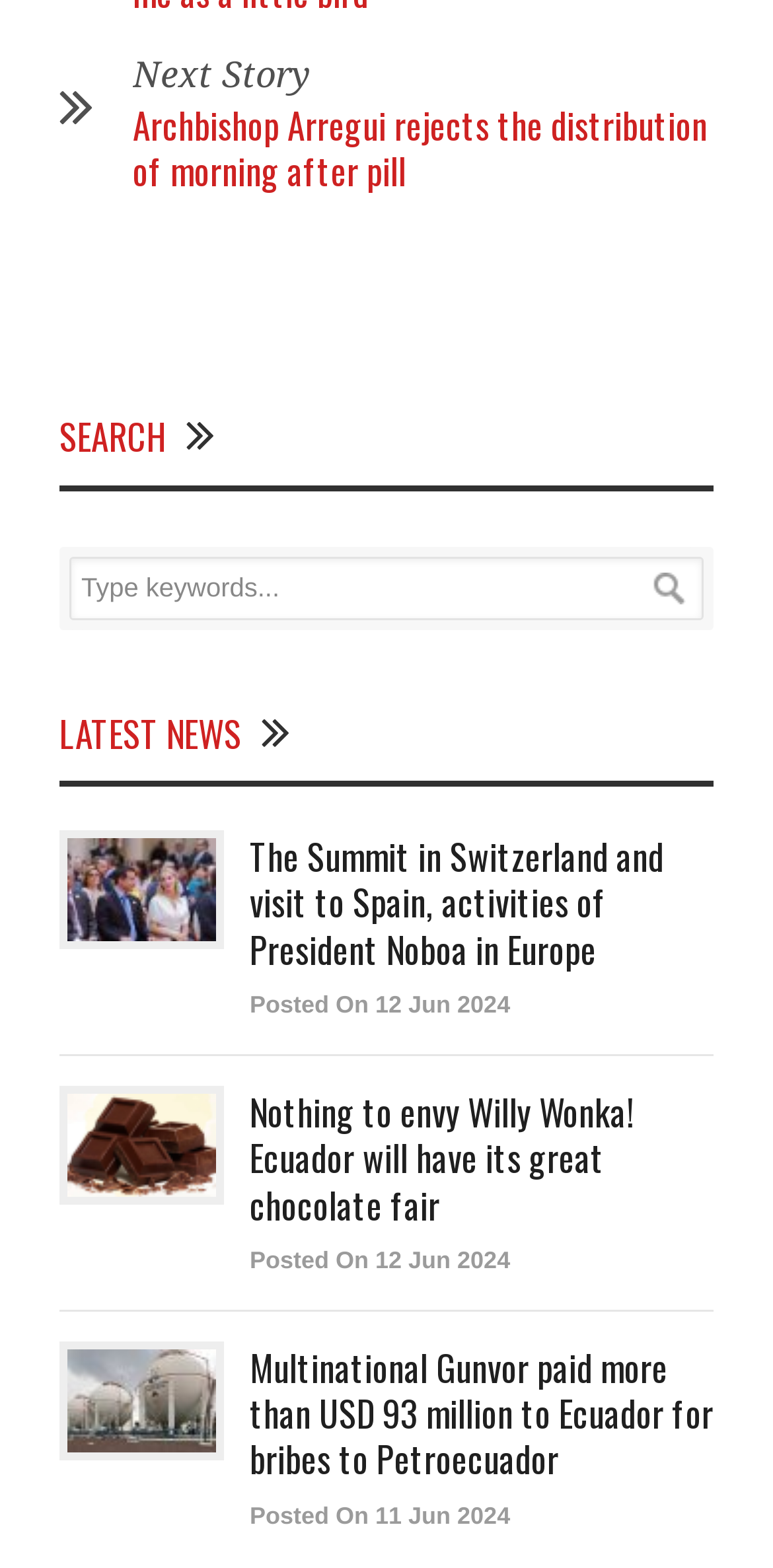Locate the bounding box coordinates of the item that should be clicked to fulfill the instruction: "View the article about the Summit in Switzerland".

[0.087, 0.535, 0.279, 0.6]